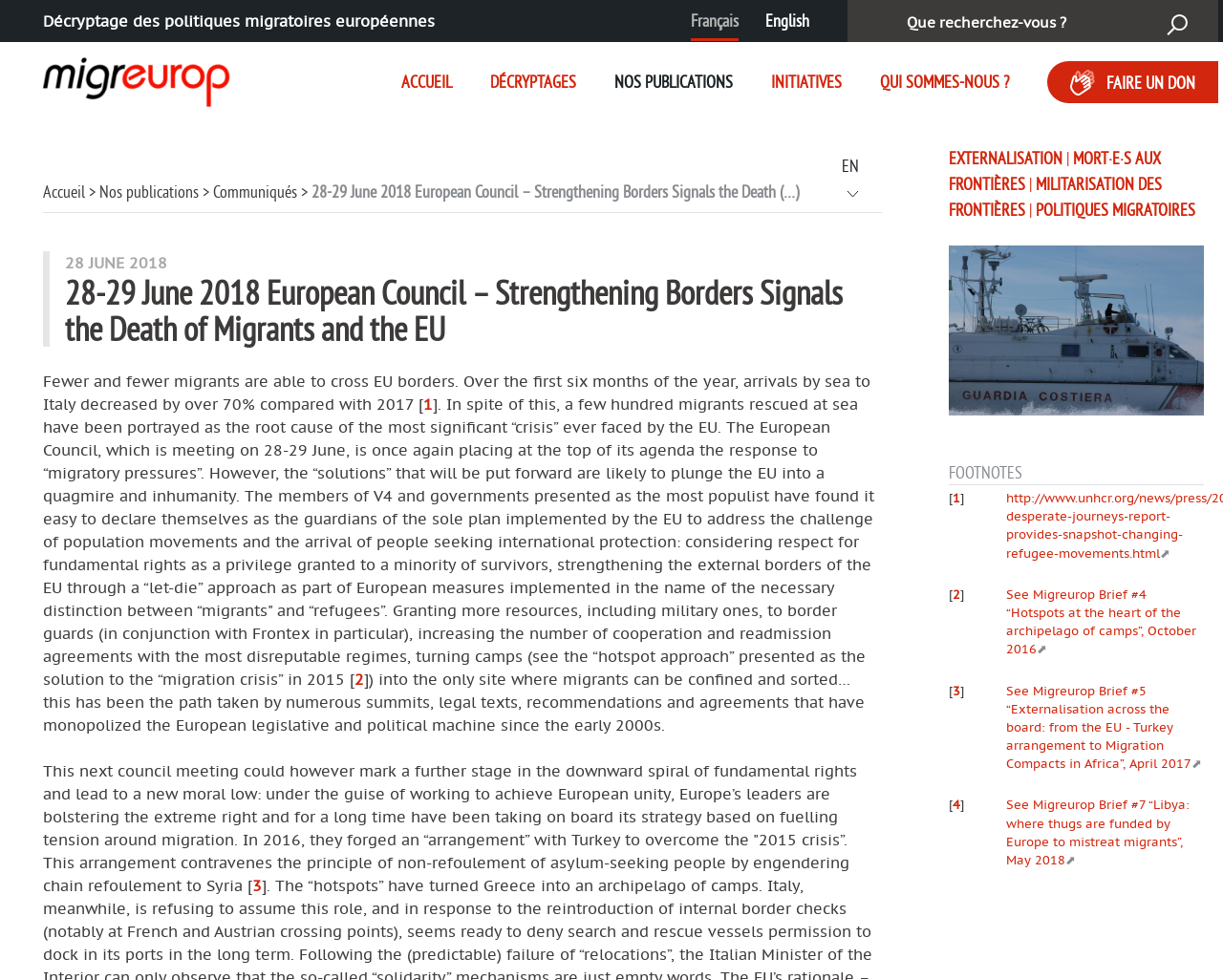Can you extract the primary headline text from the webpage?

28-29 June 2018 European Council – Strengthening Borders Signals the Death of Migrants and the EU